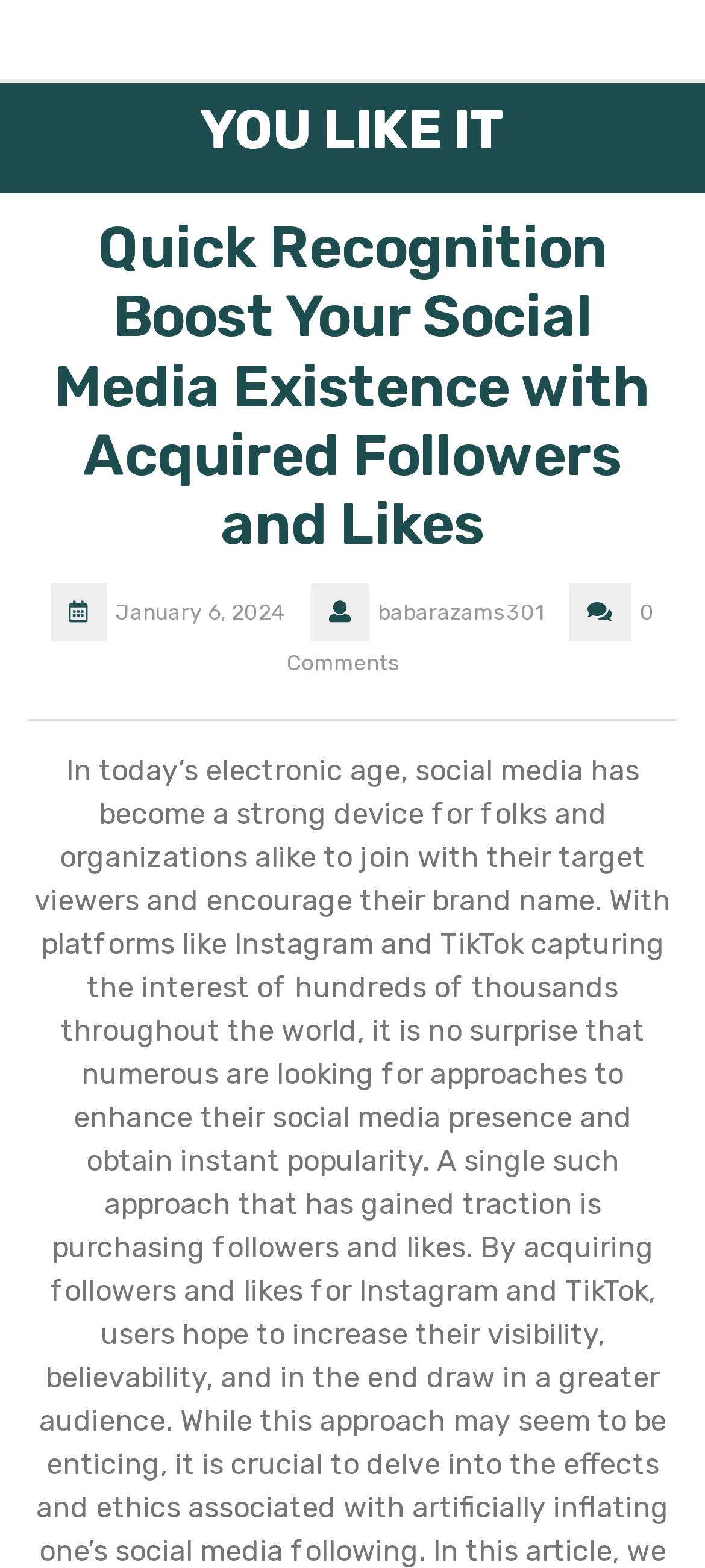Identify the bounding box of the UI element described as follows: "YOU LIKE IT". Provide the coordinates as four float numbers in the range of 0 to 1 [left, top, right, bottom].

[0.283, 0.062, 0.717, 0.104]